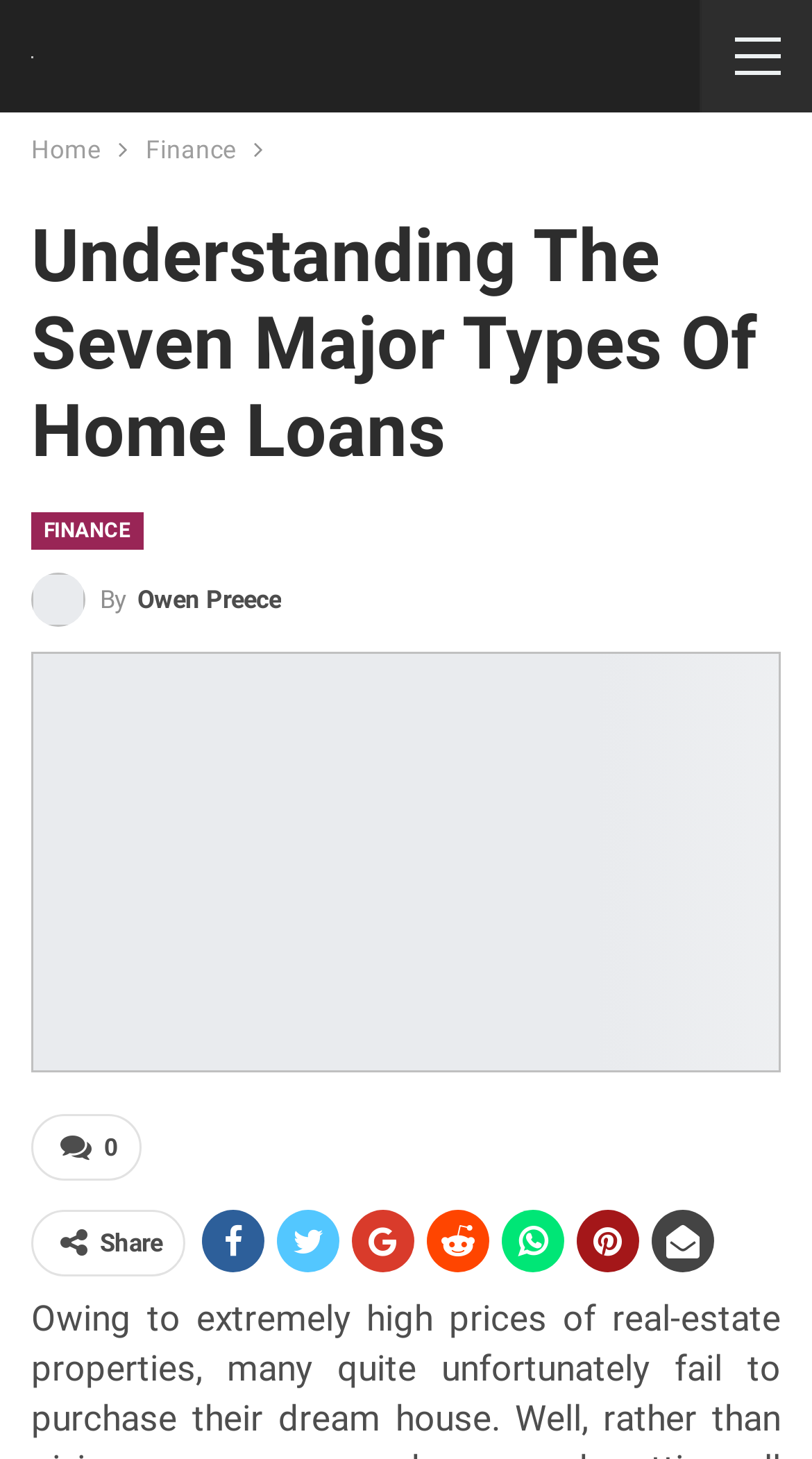Give a one-word or short-phrase answer to the following question: 
What is the purpose of the breadcrumbs navigation?

To show the page hierarchy